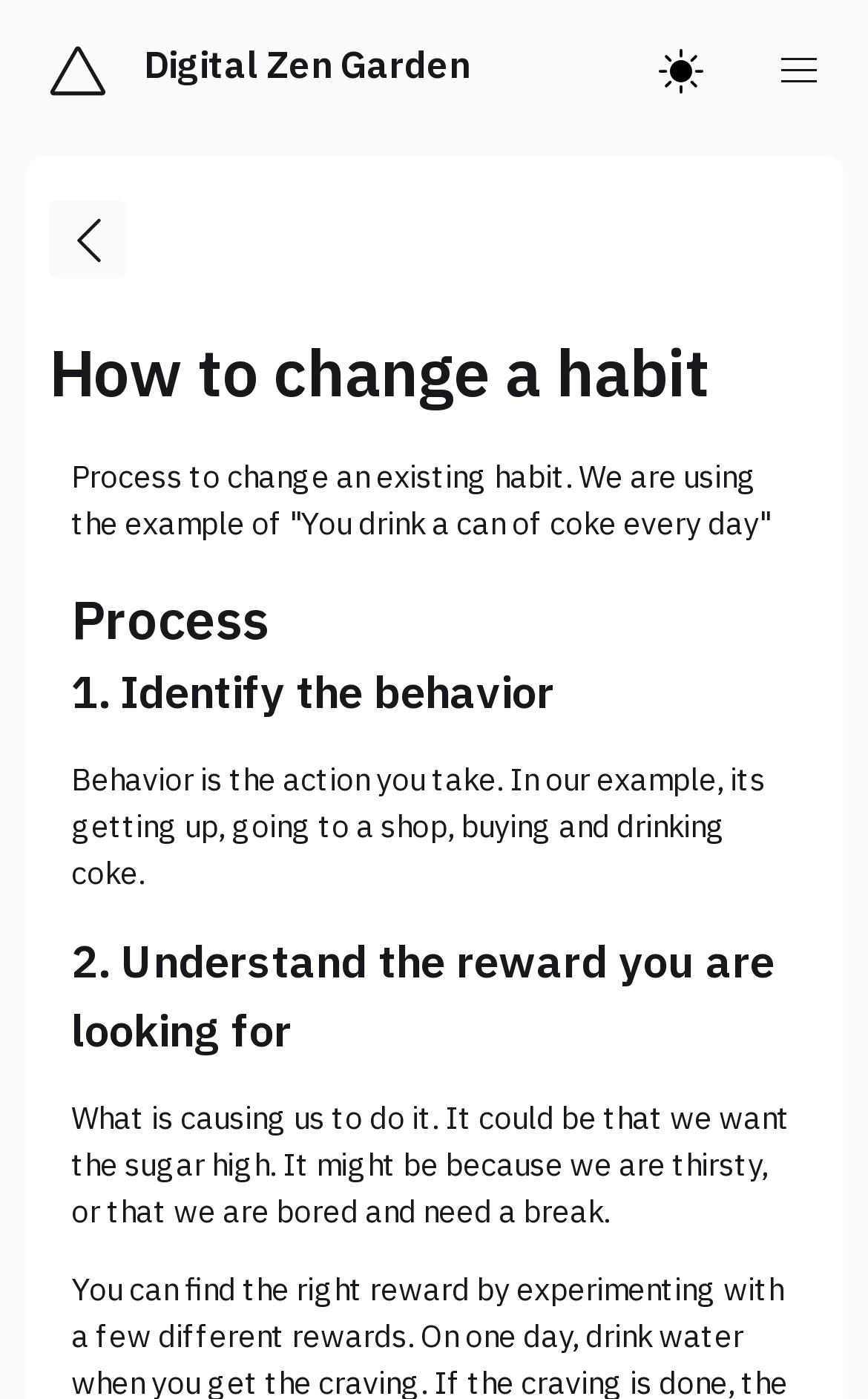Please predict the bounding box coordinates (top-left x, top-left y, bottom-right x, bottom-right y) for the UI element in the screenshot that fits the description: Digital Zen Garden

[0.021, 0.014, 0.567, 0.088]